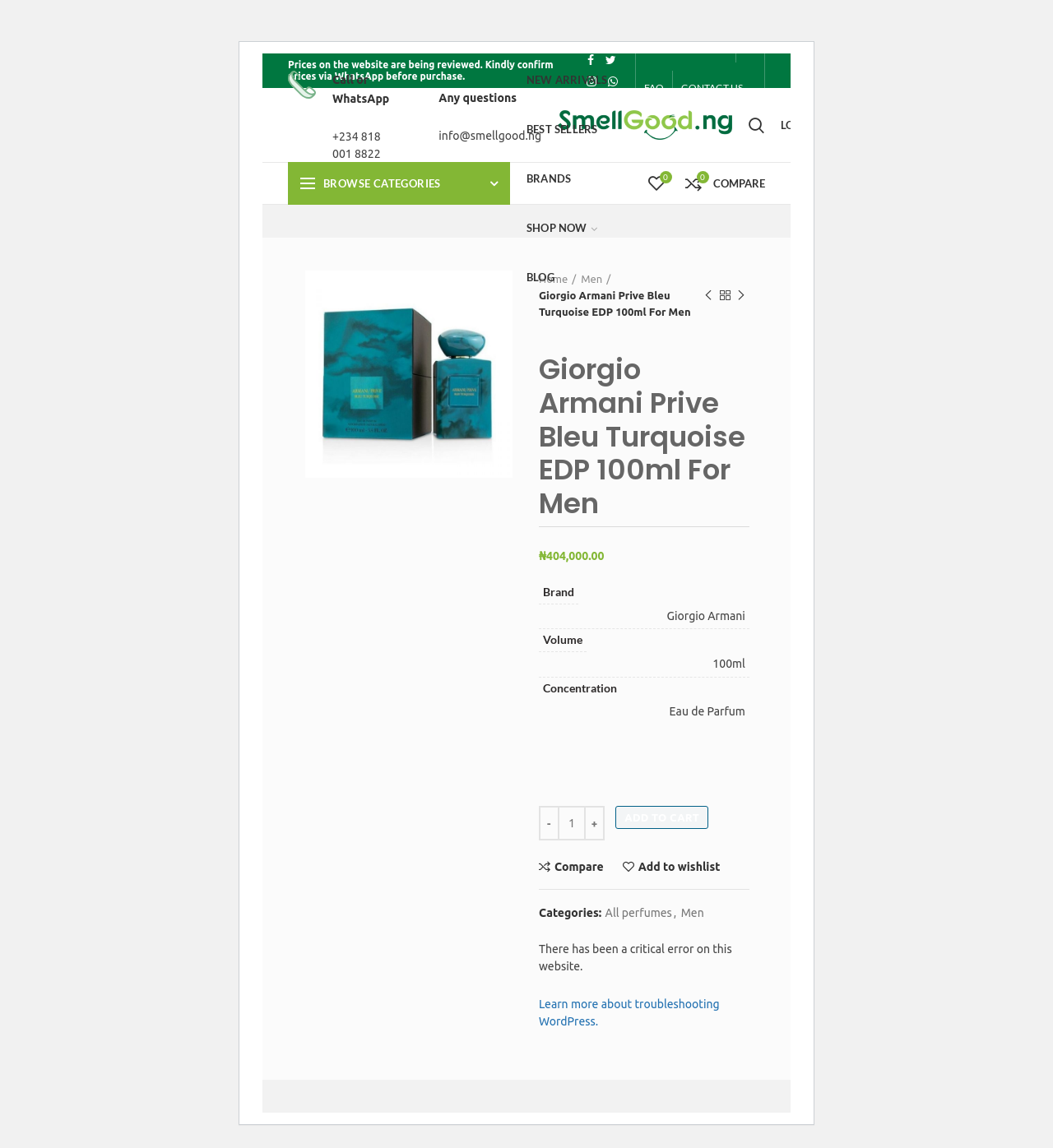Can you determine the bounding box coordinates of the area that needs to be clicked to fulfill the following instruction: "Create my trip"?

None